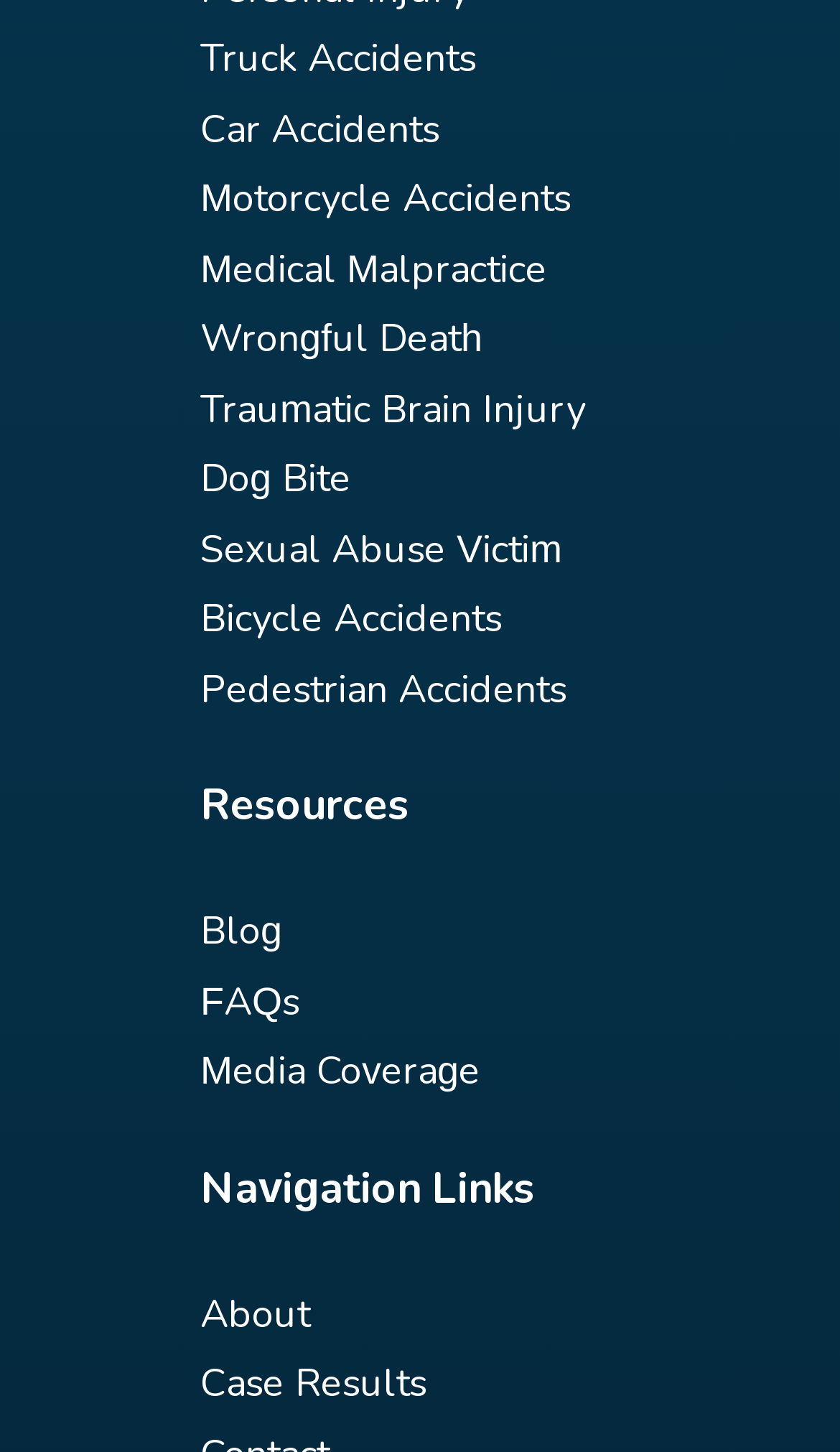Given the description: "|", determine the bounding box coordinates of the UI element. The coordinates should be formatted as four float numbers between 0 and 1, [left, top, right, bottom].

None